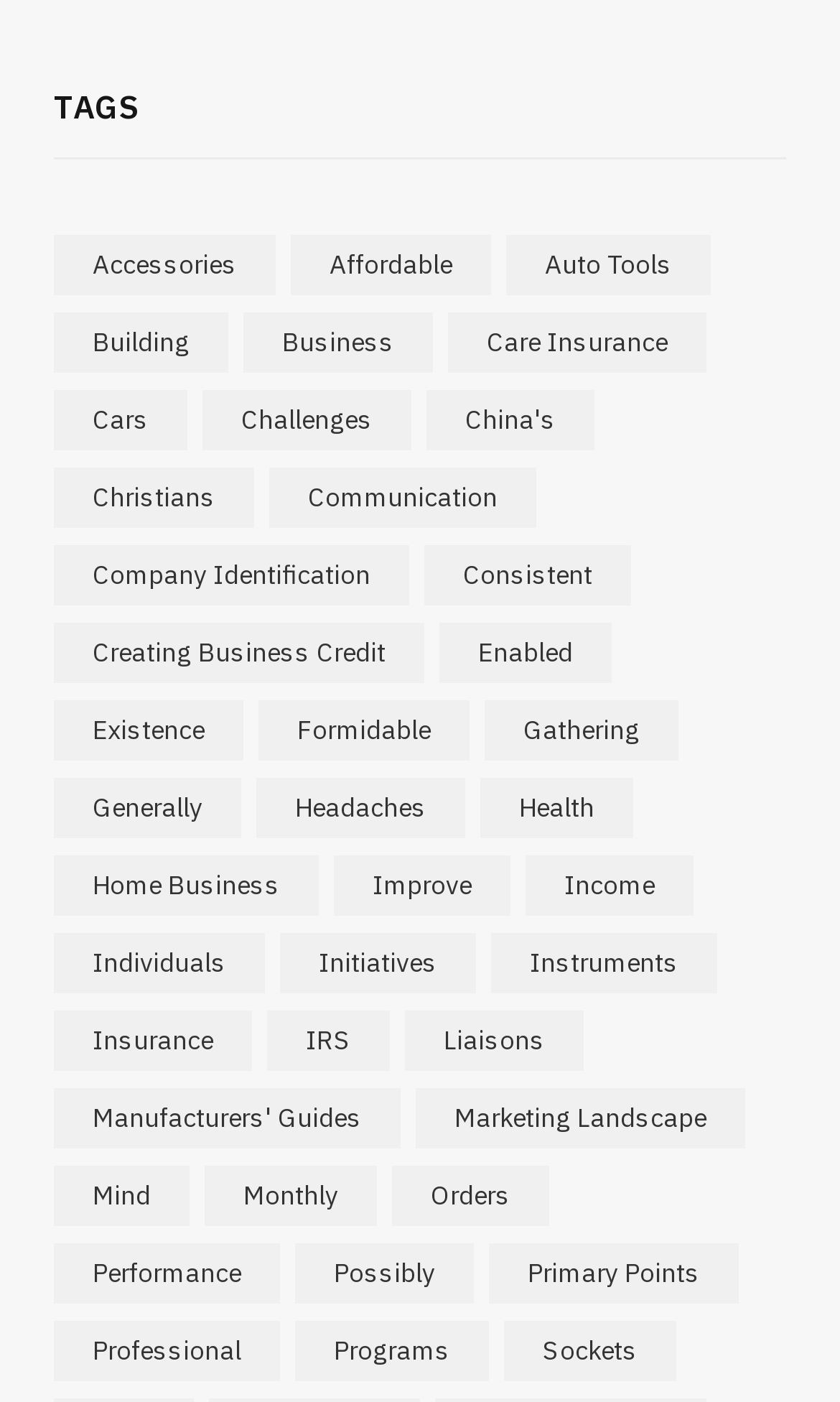Please provide the bounding box coordinates for the element that needs to be clicked to perform the following instruction: "Explore cars". The coordinates should be given as four float numbers between 0 and 1, i.e., [left, top, right, bottom].

[0.064, 0.278, 0.223, 0.321]